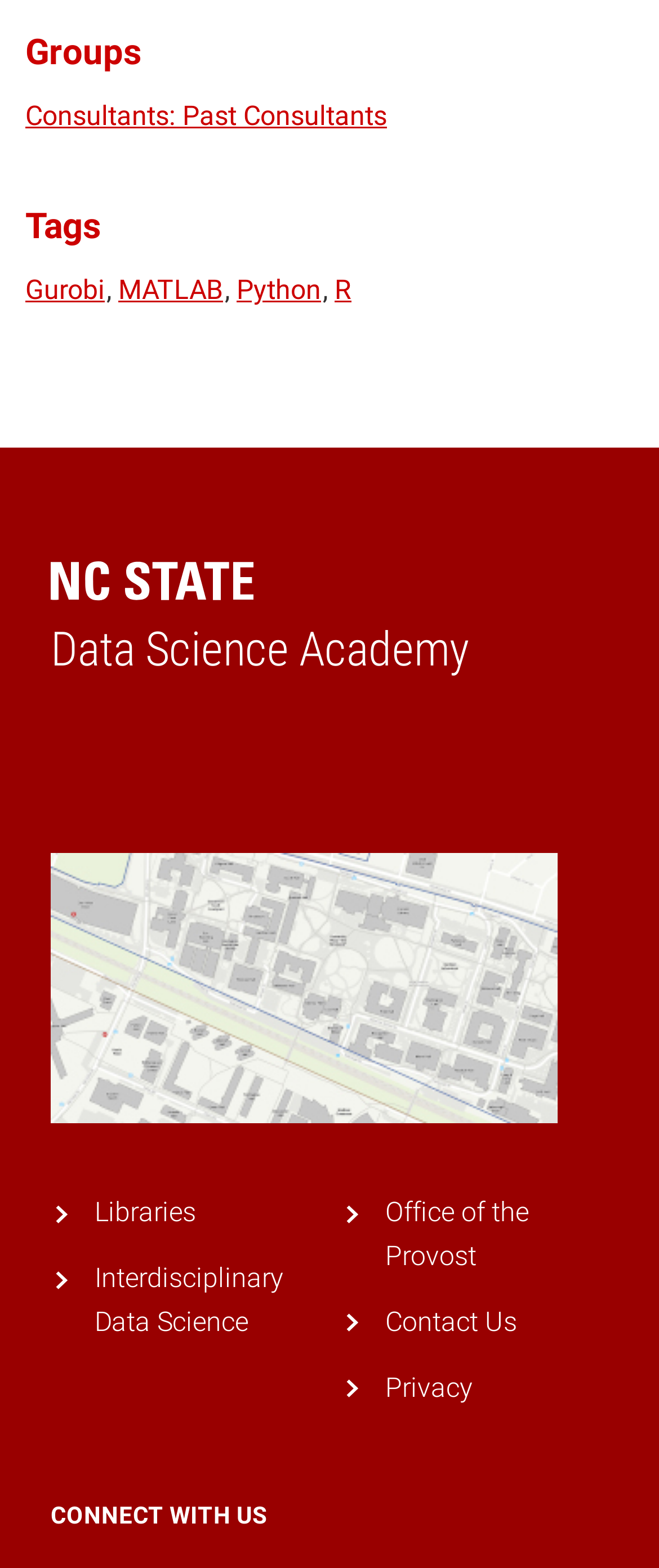Consider the image and give a detailed and elaborate answer to the question: 
What is the first group mentioned?

The first group mentioned is 'Consultants: Past Consultants' which is a link element located at the top of the webpage, indicated by its y1 coordinate being 0.064.